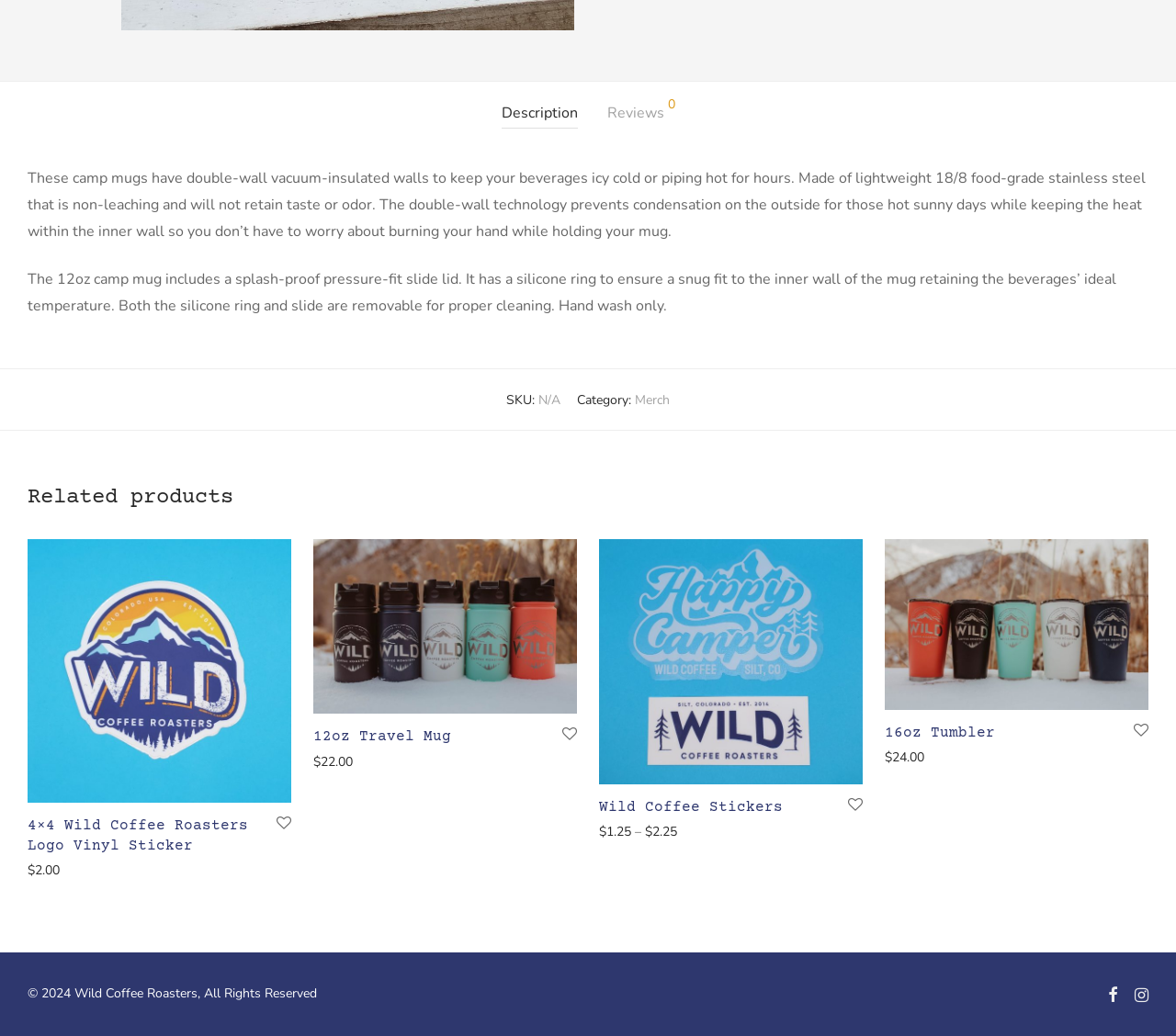Given the following UI element description: "Wild Coffee Stickers", find the bounding box coordinates in the webpage screenshot.

[0.509, 0.771, 0.666, 0.787]